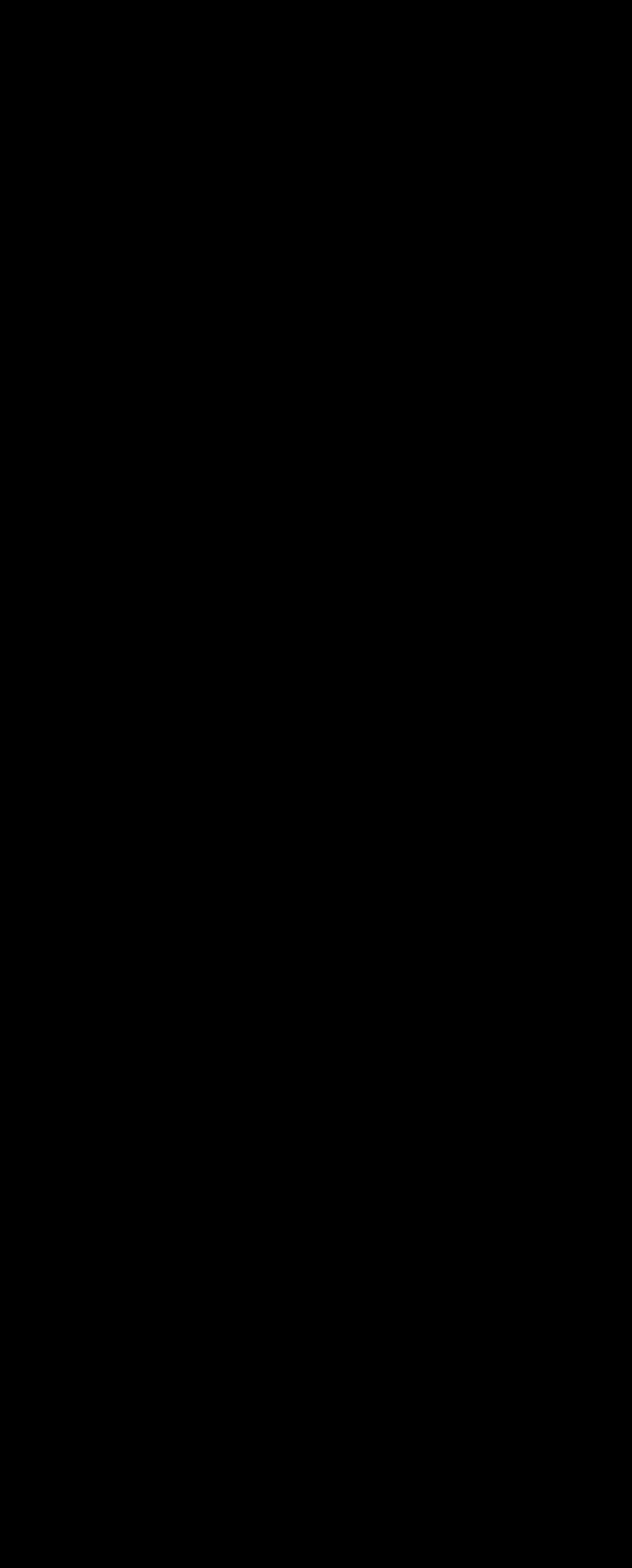Provide a brief response to the question using a single word or phrase: 
How many links are on this webpage?

11